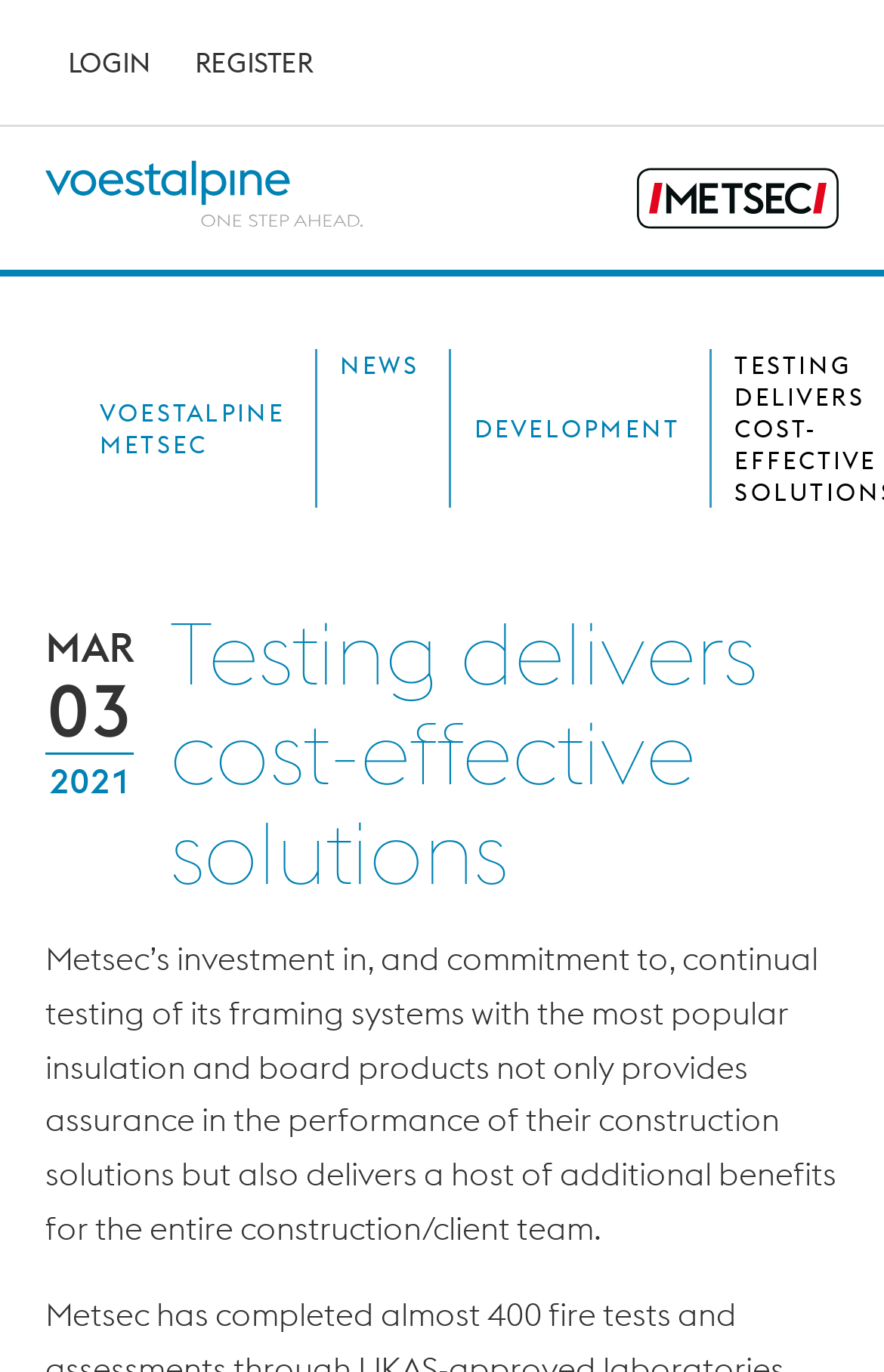Describe every aspect of the webpage comprehensively.

The webpage is about Metsec's testing of its framing systems, providing cost-effective solutions. At the top, there is a banner with the company's logo, "voestalpine Metsec", and a navigation menu with links to "LOGIN" and "REGISTER". Below the banner, there is a search bar with a search button on the right side.

Under the search bar, there is a breadcrumb navigation menu with links to "VOESTALPINE METSEC", "NEWS", "DEVELOPMENT", and others. To the right of the breadcrumb menu, there is a header section with a time stamp "MAR 03 2021" and a heading "Testing delivers cost-effective solutions".

Below the header section, there is a paragraph of text that summarizes Metsec's investment in testing its framing systems, providing assurance in the performance of their construction solutions and delivering additional benefits for the entire construction/client team.

There are two logos on the page, one for "voestalpine" and one for "metsec", both located at the top of the page. The "voestalpine" logo is on the left side, while the "metsec" logo is on the right side.